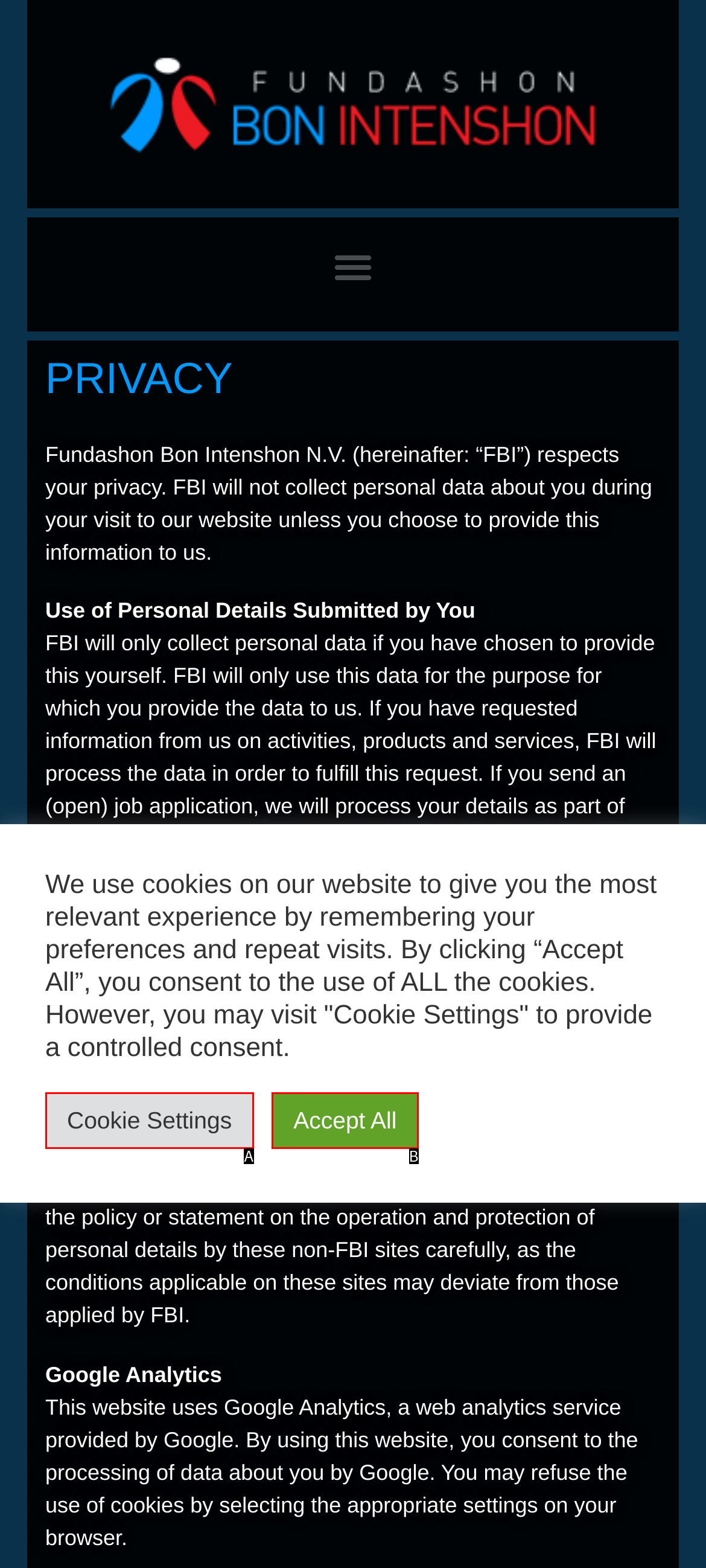Find the option that best fits the description: Accept All. Answer with the letter of the option.

B